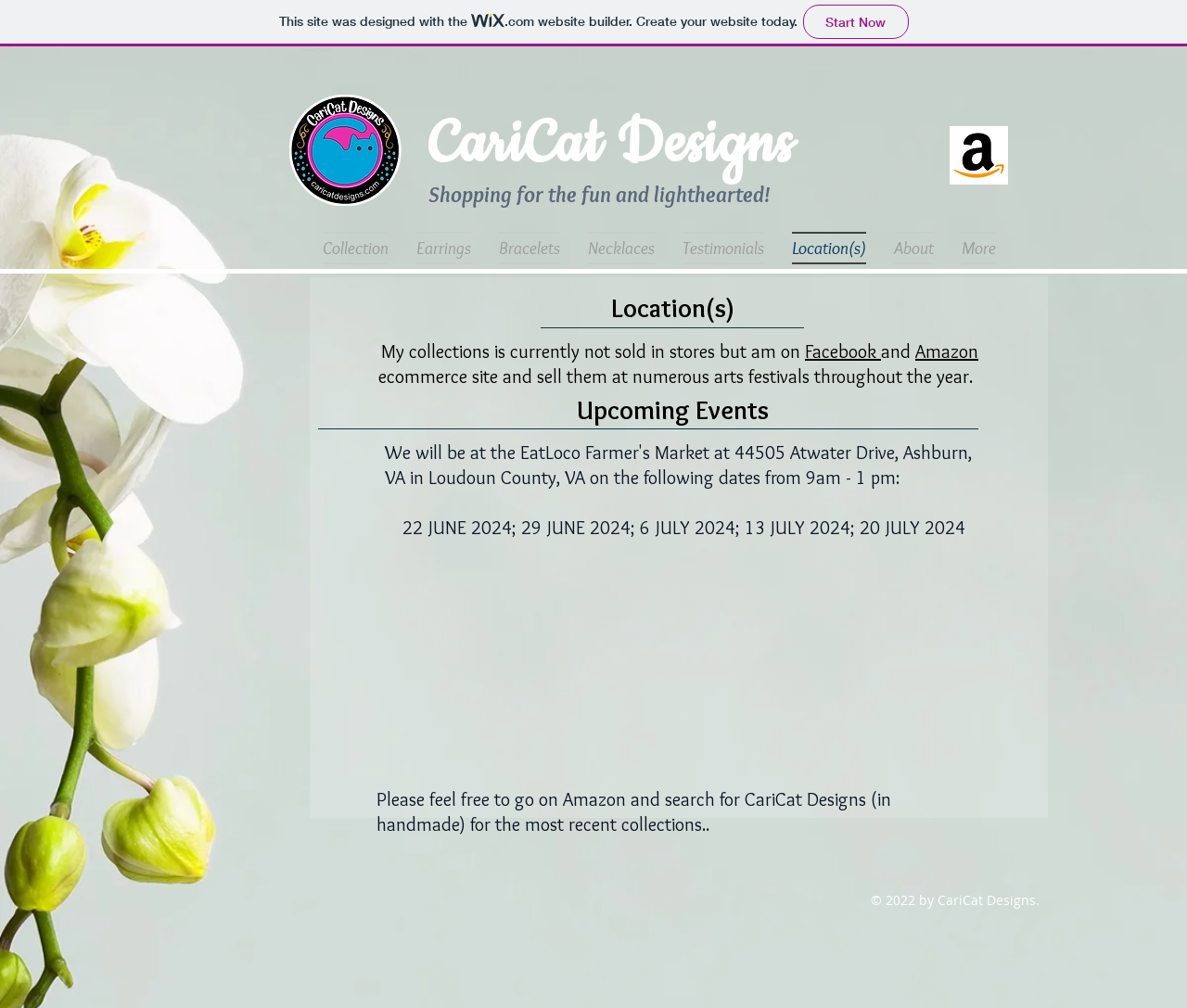Create a detailed narrative of the webpage’s visual and textual elements.

The webpage is about CariCat Designs, a website that sells handmade products. At the top, there is a logo image and a heading that reads "CariCat Designs". Below the logo, there is a brief description that says "Shopping for the fun and lighthearted!". 

On the top right, there is a navigation menu with links to different sections of the website, including "Collection", "Earrings", "Bracelets", "Necklaces", "Testimonials", "Location(s)", and "About". 

The main content of the webpage is divided into two sections. The first section is about the locations where the products are sold. It mentions that the products are not sold in stores but are available on Facebook and Amazon. There is also a Google Maps iframe that shows the location of the business.

The second section is about upcoming events, which lists several dates in June and July 2024. Below the events section, there is a paragraph of text that encourages visitors to search for CariCat Designs on Amazon to find the most recent collections.

At the very bottom of the webpage, there is a copyright notice that reads "© 2022 by CariCat Designs".